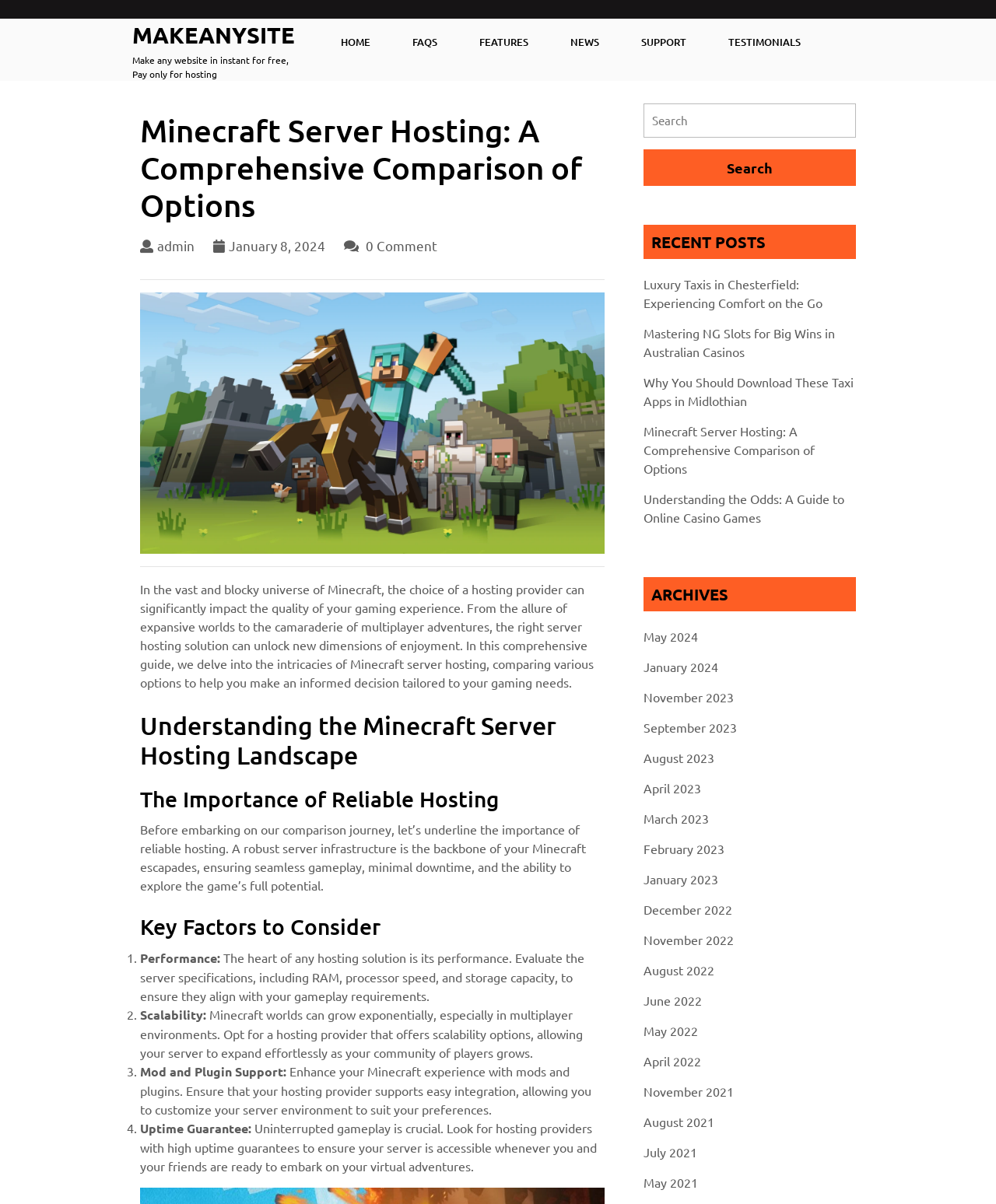Find and indicate the bounding box coordinates of the region you should select to follow the given instruction: "learn about Genome Structure and Function".

None